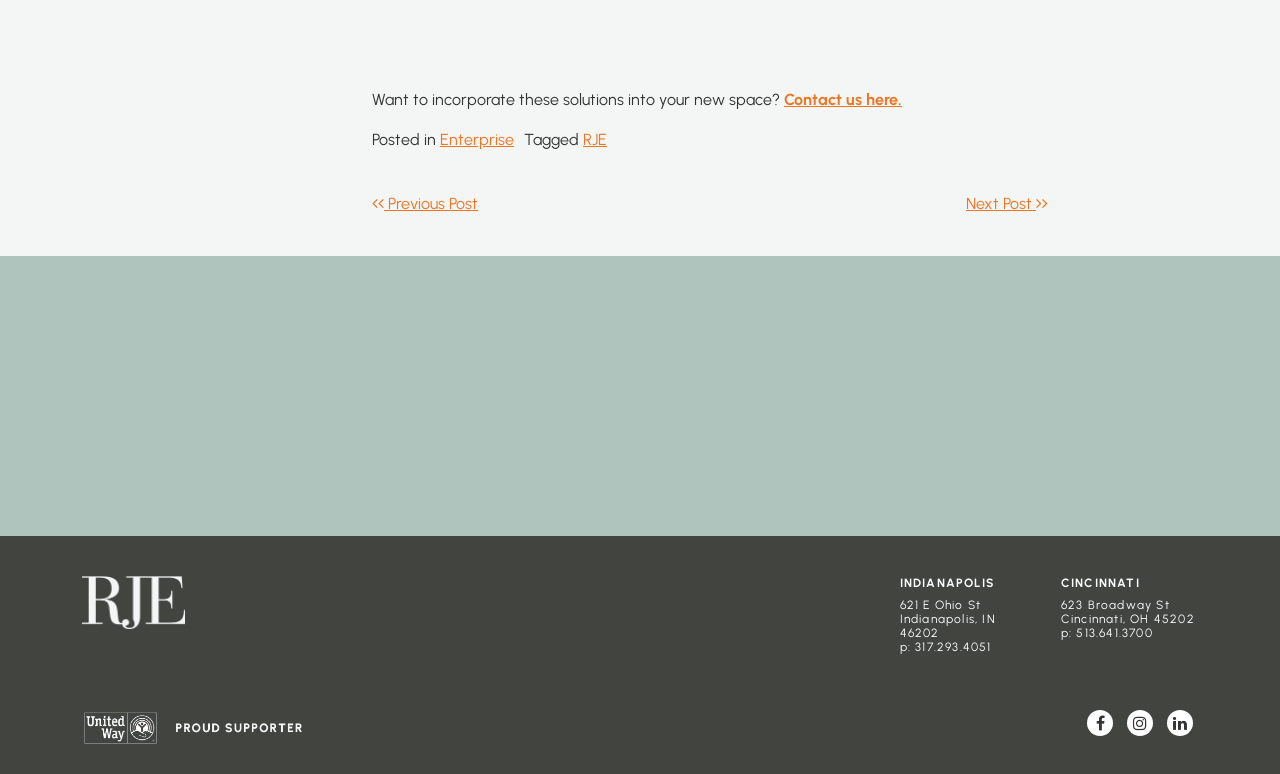Please mark the clickable region by giving the bounding box coordinates needed to complete this instruction: "Explore the RJE tag".

[0.455, 0.167, 0.474, 0.192]